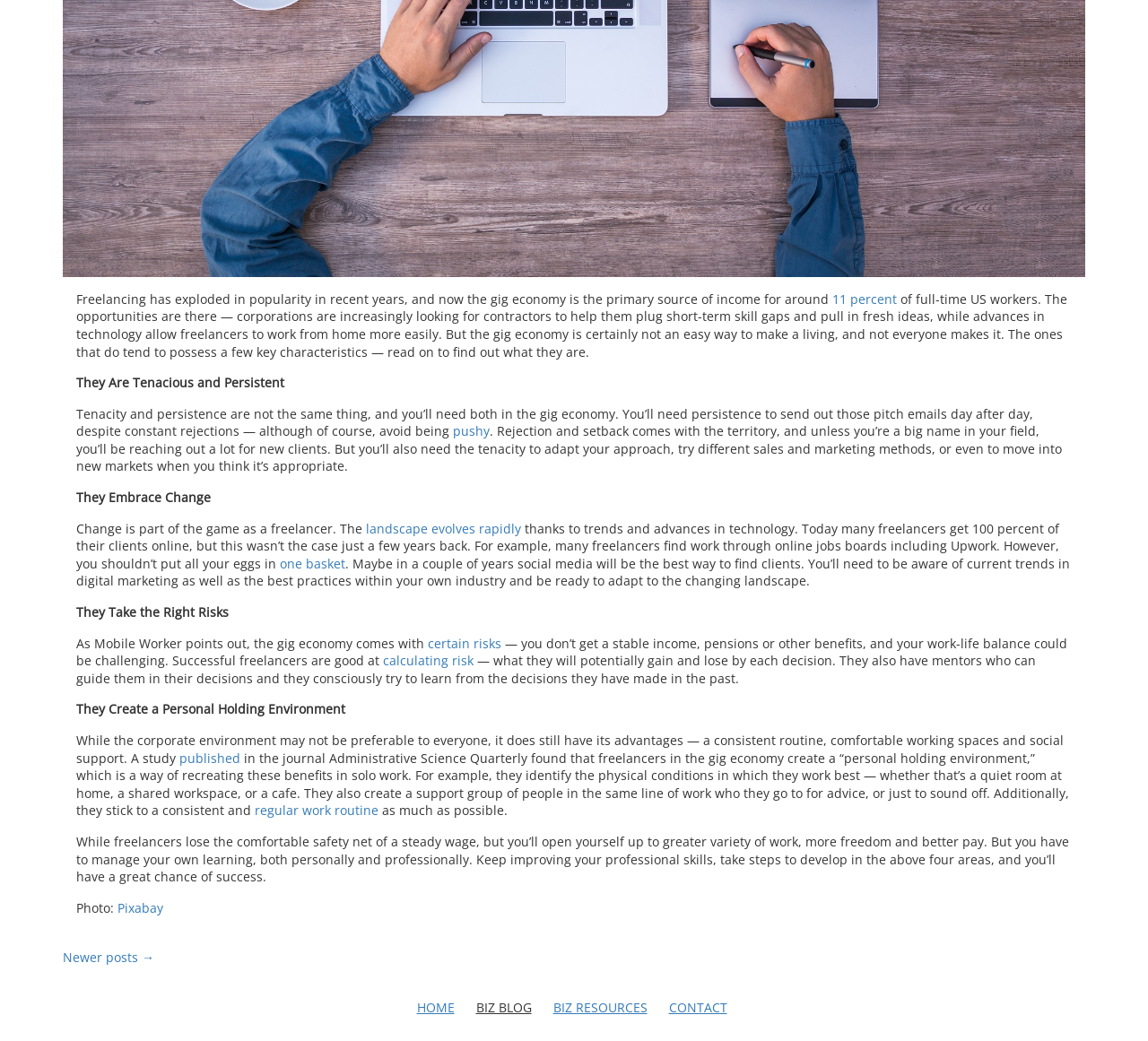Determine the bounding box for the HTML element described here: "Contact". The coordinates should be given as [left, top, right, bottom] with each number being a float between 0 and 1.

[0.579, 0.956, 0.637, 0.98]